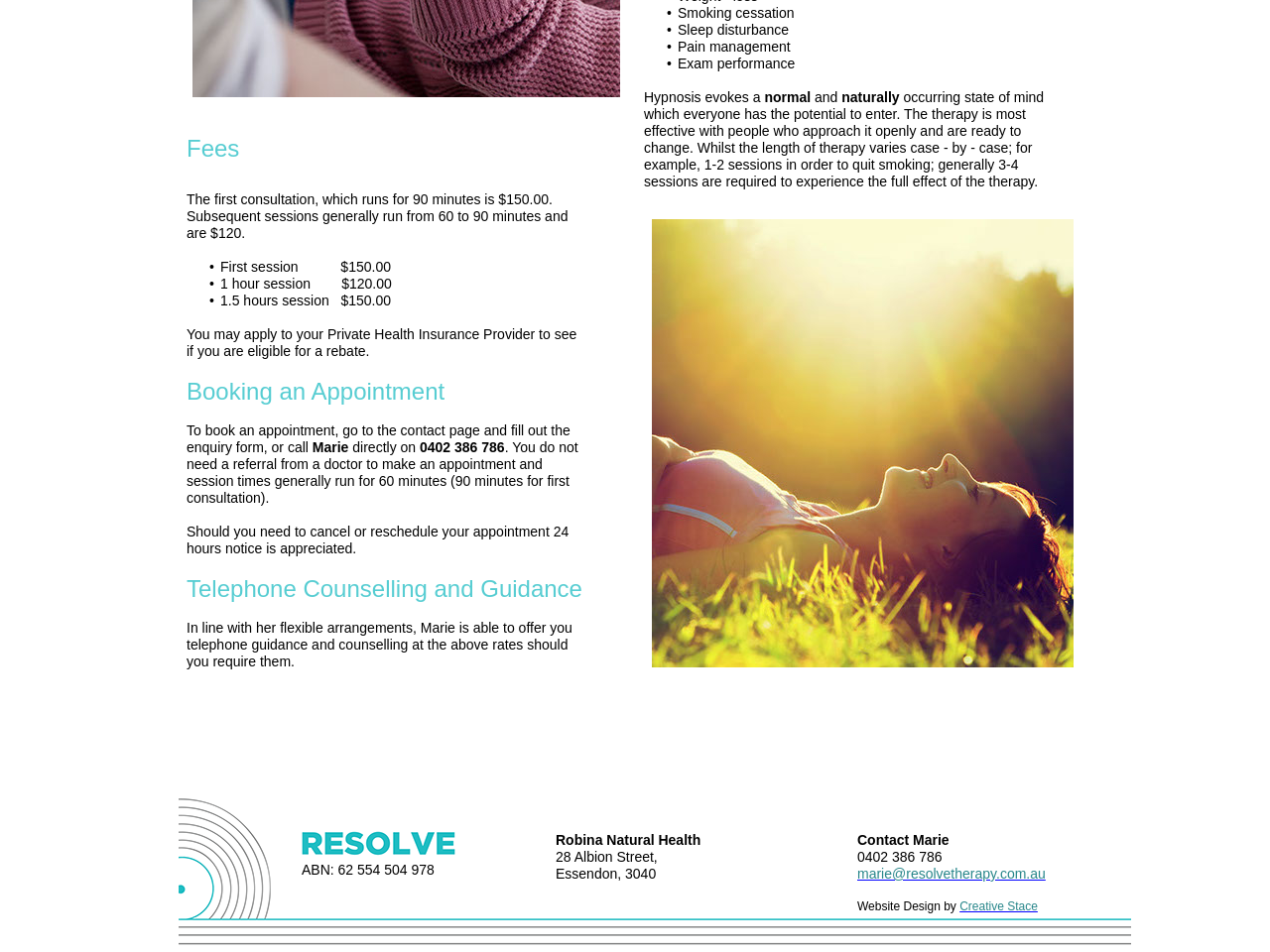What is the cost of the first consultation?
Relying on the image, give a concise answer in one word or a brief phrase.

$150.00